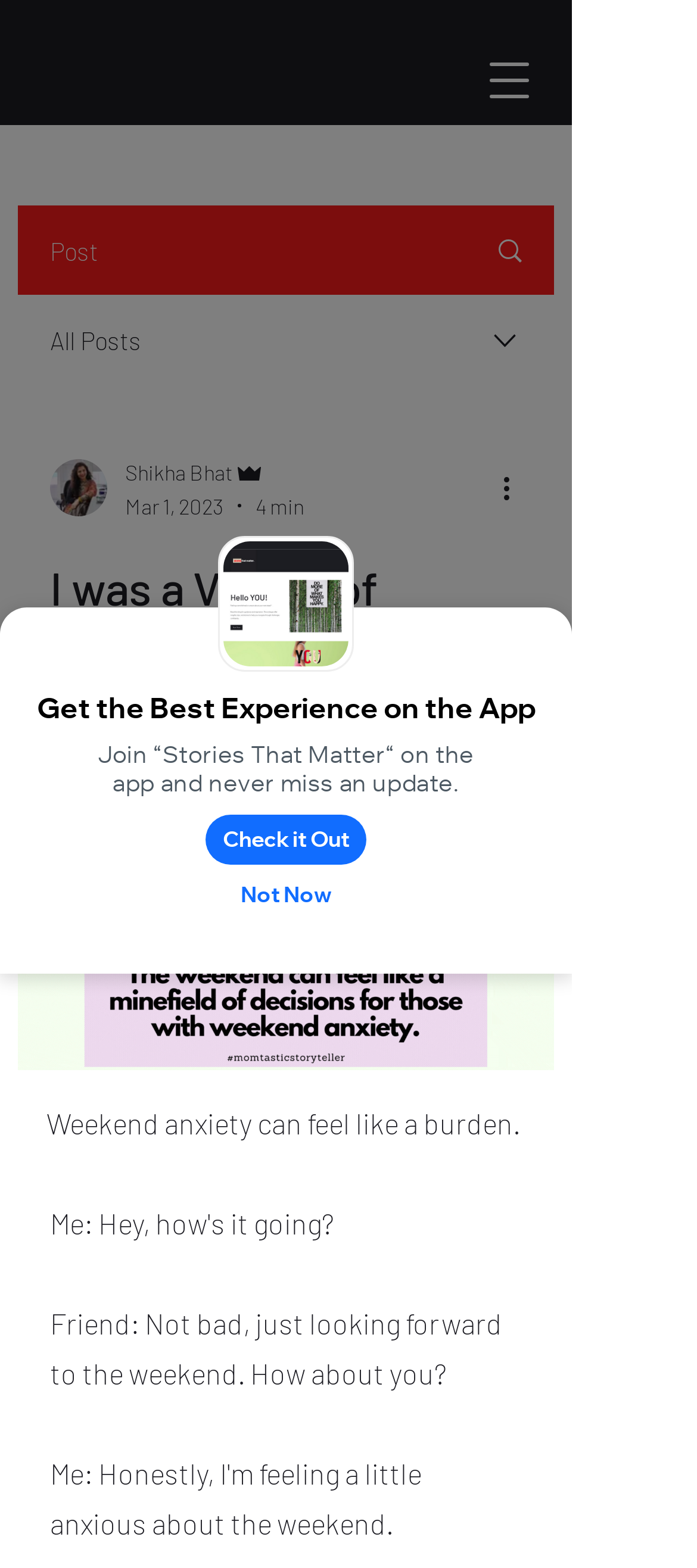What is the author's role? Based on the screenshot, please respond with a single word or phrase.

Admin